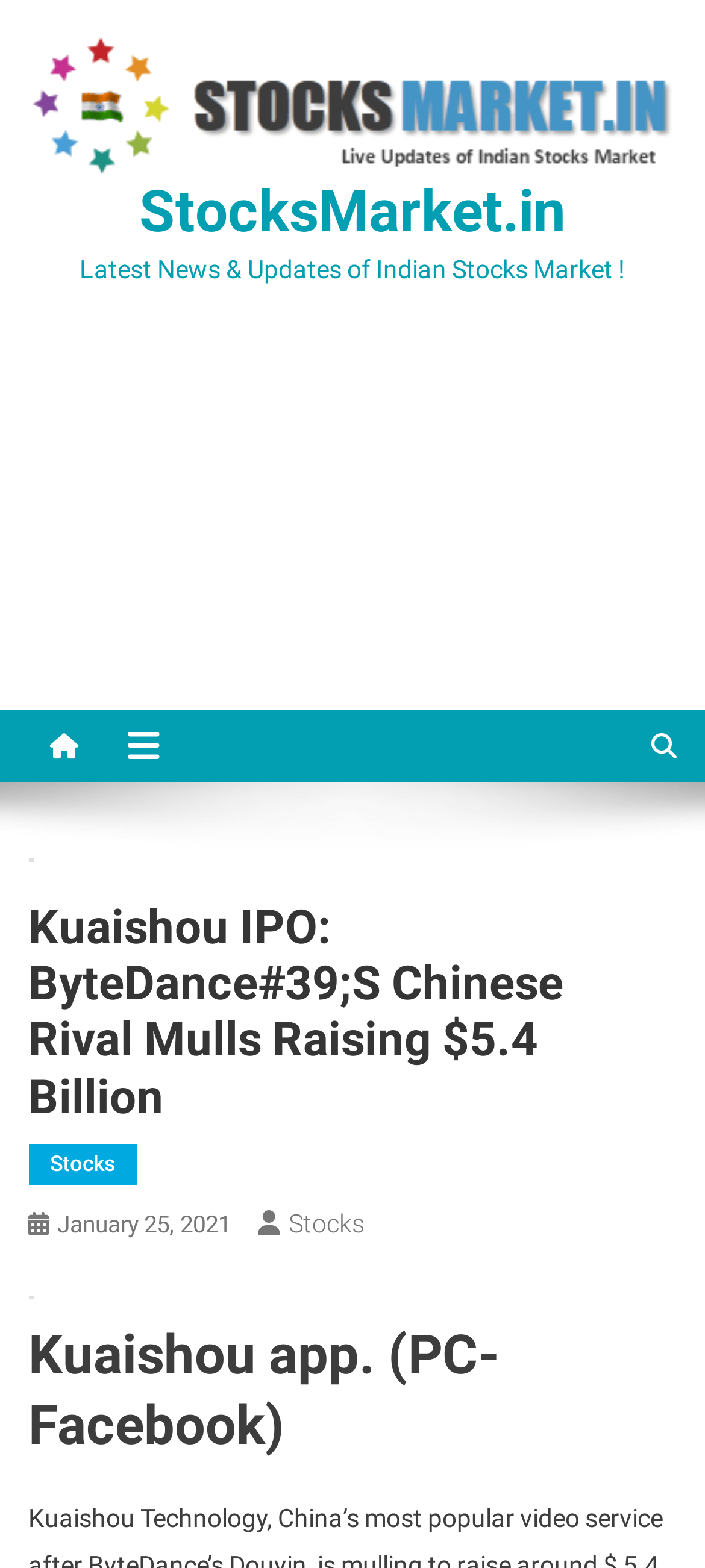What is the name of the website?
Using the information from the image, give a concise answer in one word or a short phrase.

StocksMarket.in